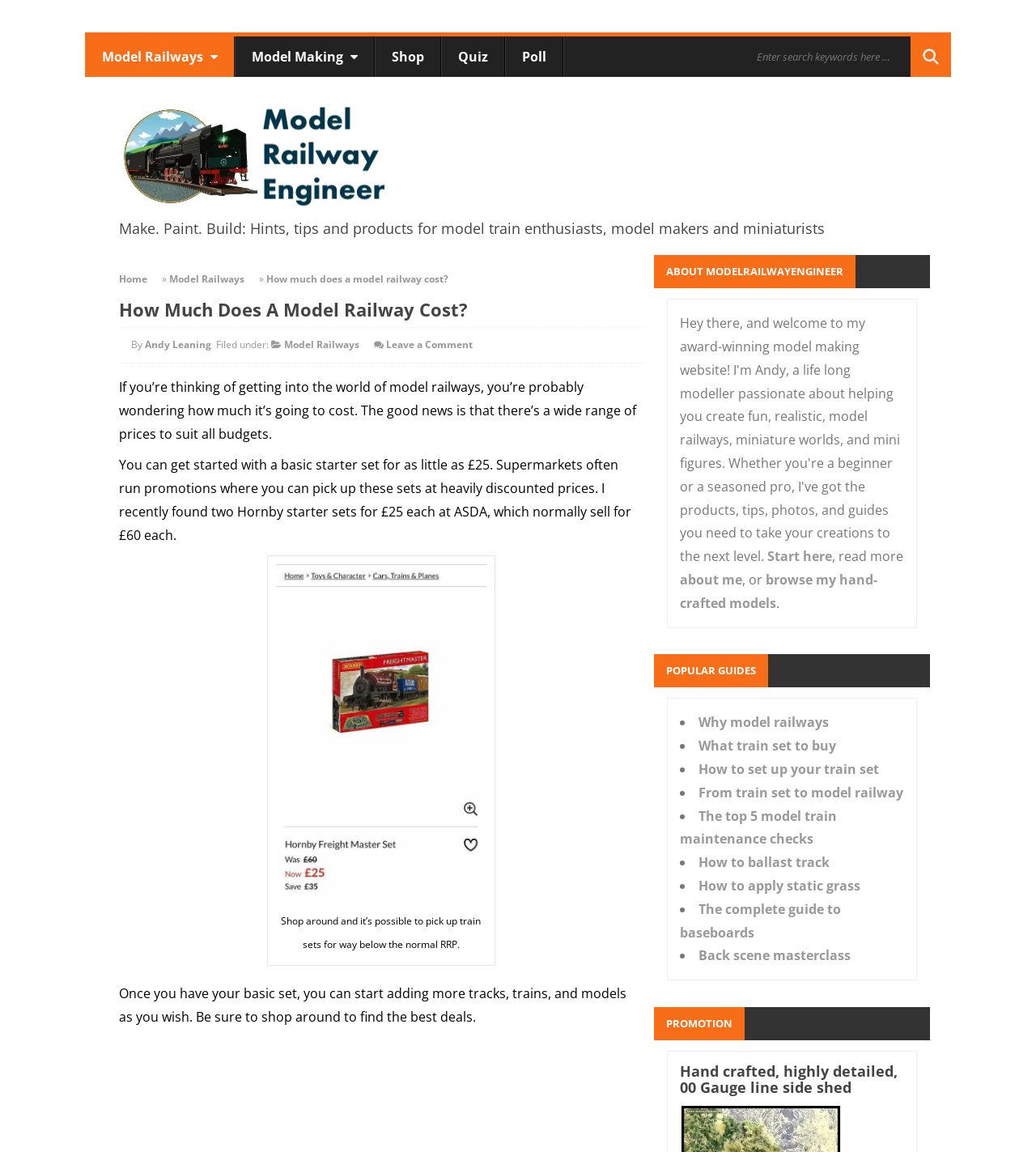Explain the webpage's layout and main content in detail.

This webpage is about model railways, specifically discussing the cost of getting into the hobby. At the top, there is a navigation bar with links to "Model Railways", "Model Making", "Shop", "Quiz", and "Poll". To the right of the navigation bar, there is a search box with a button. Below the navigation bar, there is a logo of "Model Railway Engineer" with a heading that reads "Make. Paint. Build: Hints, tips and products for model train enthusiasts, model makers and miniaturists".

The main content of the page is divided into sections. The first section has a heading "How Much Does A Model Railway Cost?" and is written by Andy Leaning. The text explains that the cost of getting into model railways can vary, but you can start with a basic starter set for as little as £25. There is also an image related to the cost of model railways.

Below this section, there is a section about the author, with links to "Start here", "about me", and "browse my hand-crafted models". Next, there is a section titled "POPULAR GUIDES" with a list of links to various guides related to model railways, such as "Why model railways", "What train set to buy", and "How to set up your train set".

Finally, there is a section titled "PROMOTION" with a heading "Hand crafted, highly detailed, 00 Gauge line side shed".